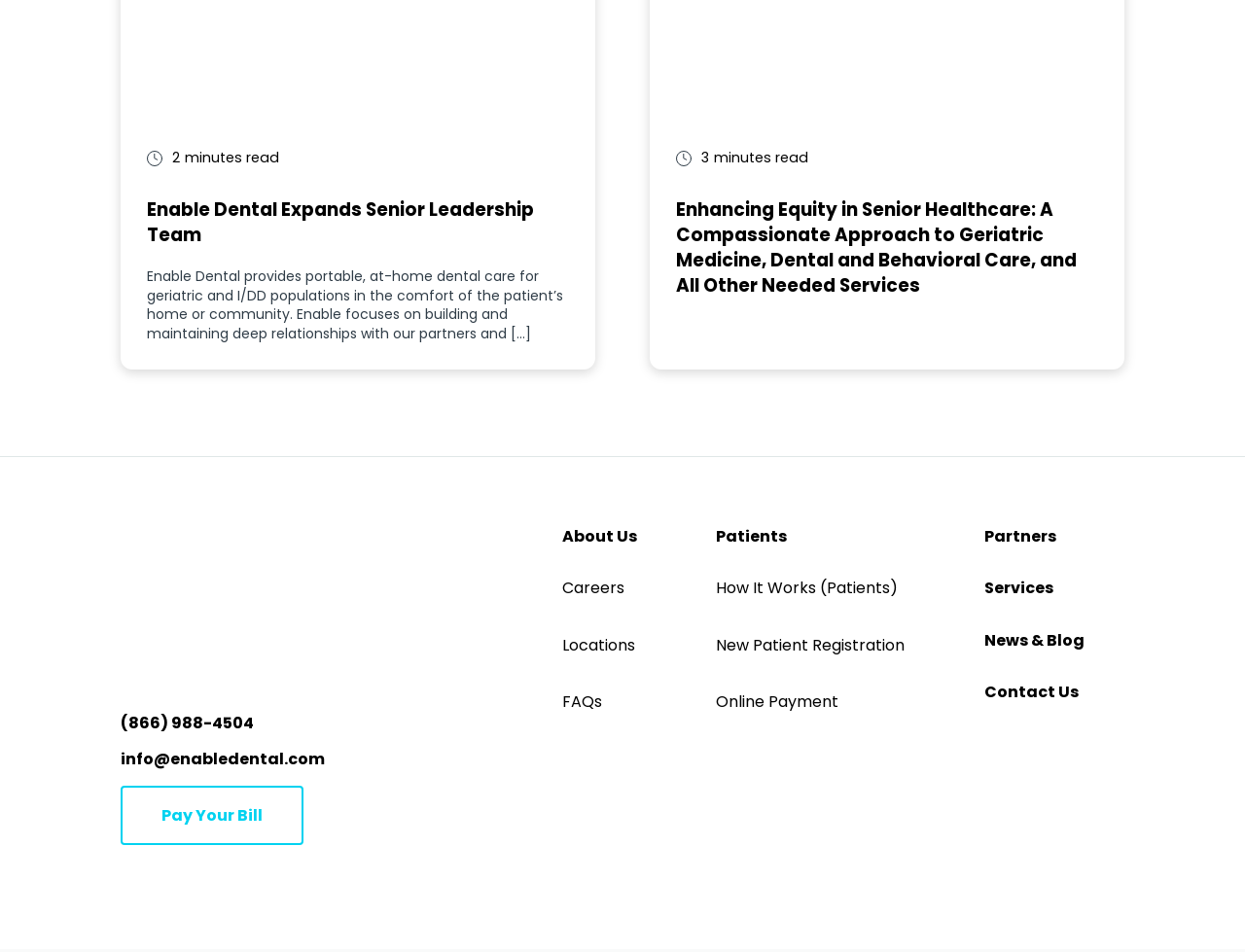Provide a brief response to the question using a single word or phrase: 
What type of populations does Enable Dental focus on?

geriatric and I/DD populations